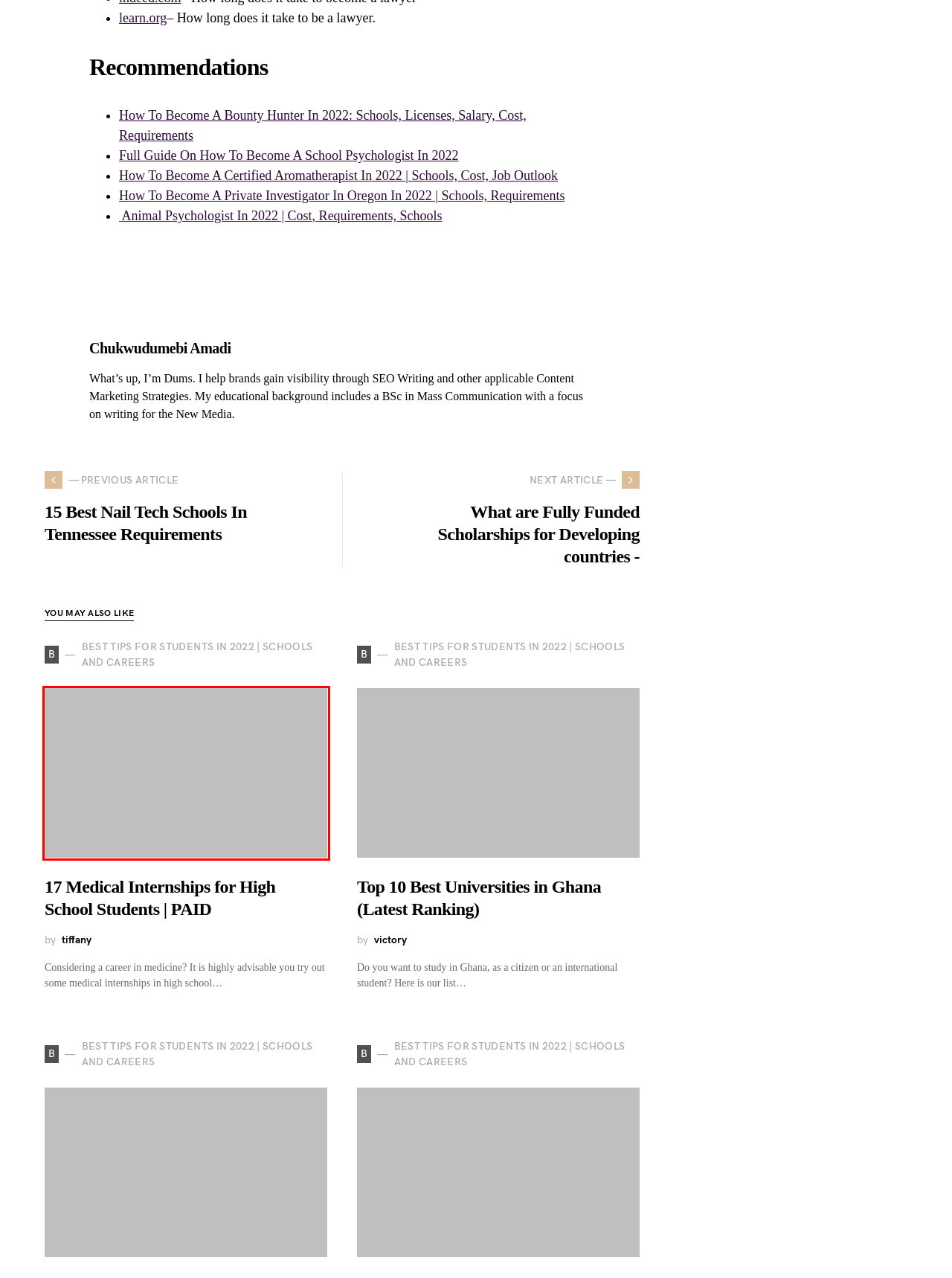You have a screenshot of a webpage with an element surrounded by a red bounding box. Choose the webpage description that best describes the new page after clicking the element inside the red bounding box. Here are the candidates:
A. Top 10 Best Universities in Ghana [Latest Ranking]
B. How To Become A Certified Aromatherapist | Schools, Cost, Job Outlook
C. 17 Medical Internships for High School Students | PAID
D. Forsyth County Schools Review | Admission, Tuition, Requirement
E. 15 Best Nail Tech Schools In Tennessee | Requirements
F. tiffany, Author at Kiiky
G. victory, Author at Kiiky
H. What are Fully Funded Scholarships for Developing countries -

C